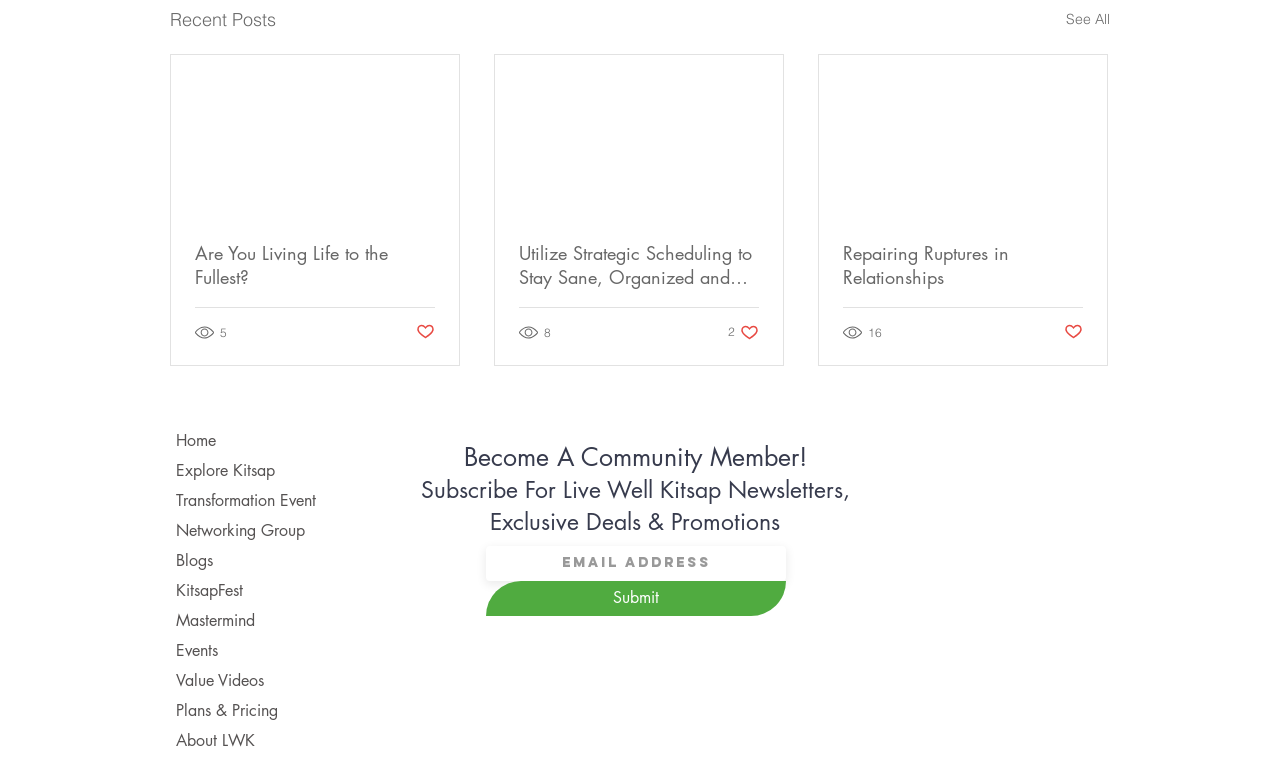Please identify the bounding box coordinates of the element's region that should be clicked to execute the following instruction: "Read the article 'Are You Living Life to the Fullest?'". The bounding box coordinates must be four float numbers between 0 and 1, i.e., [left, top, right, bottom].

[0.152, 0.317, 0.34, 0.38]